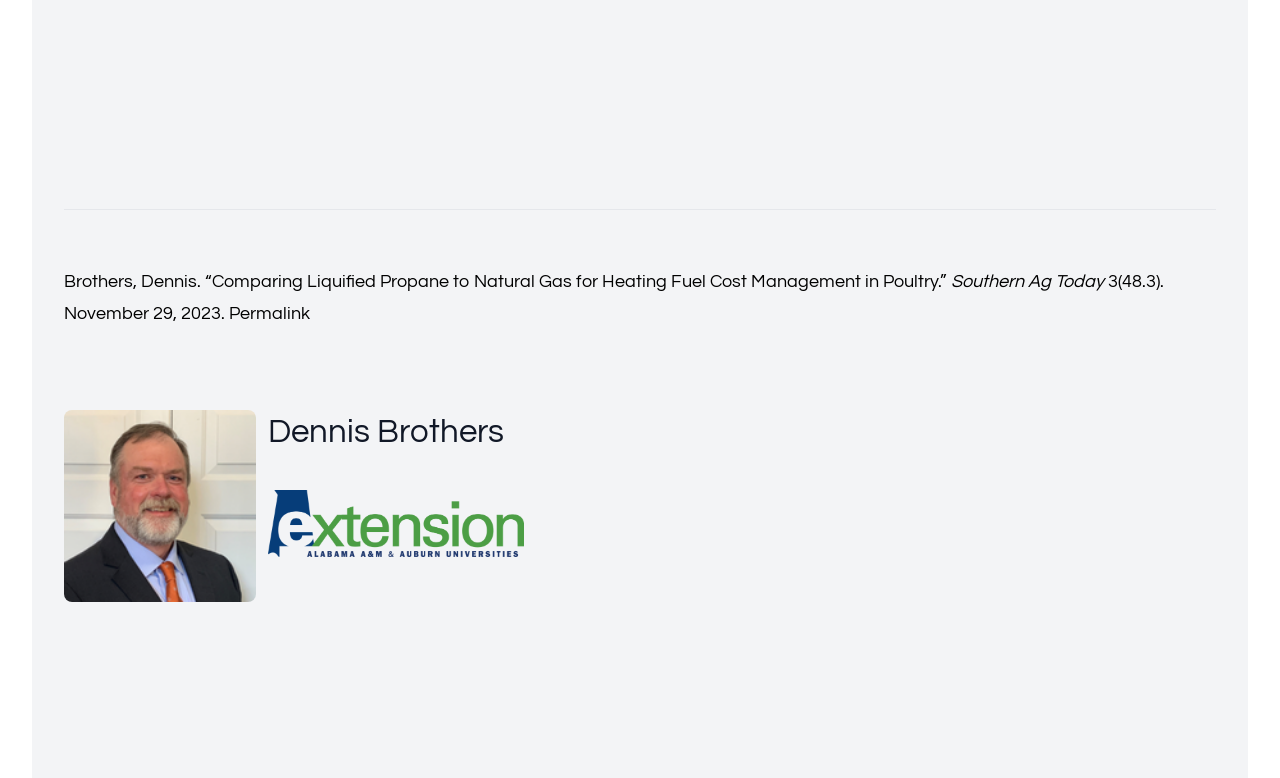Extract the bounding box coordinates for the UI element described as: "Dennis Brothers".

[0.05, 0.526, 0.2, 0.773]